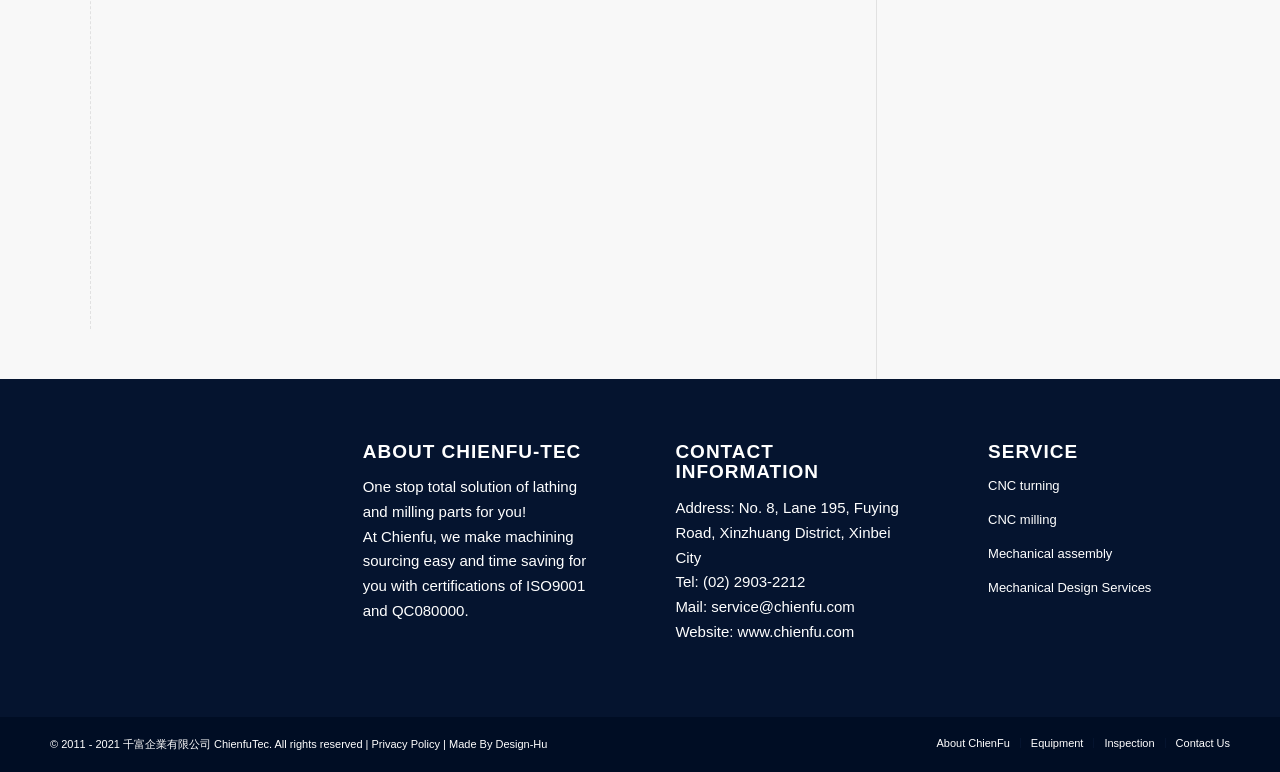Answer this question using a single word or a brief phrase:
What is the company's website?

www.chienfu.com